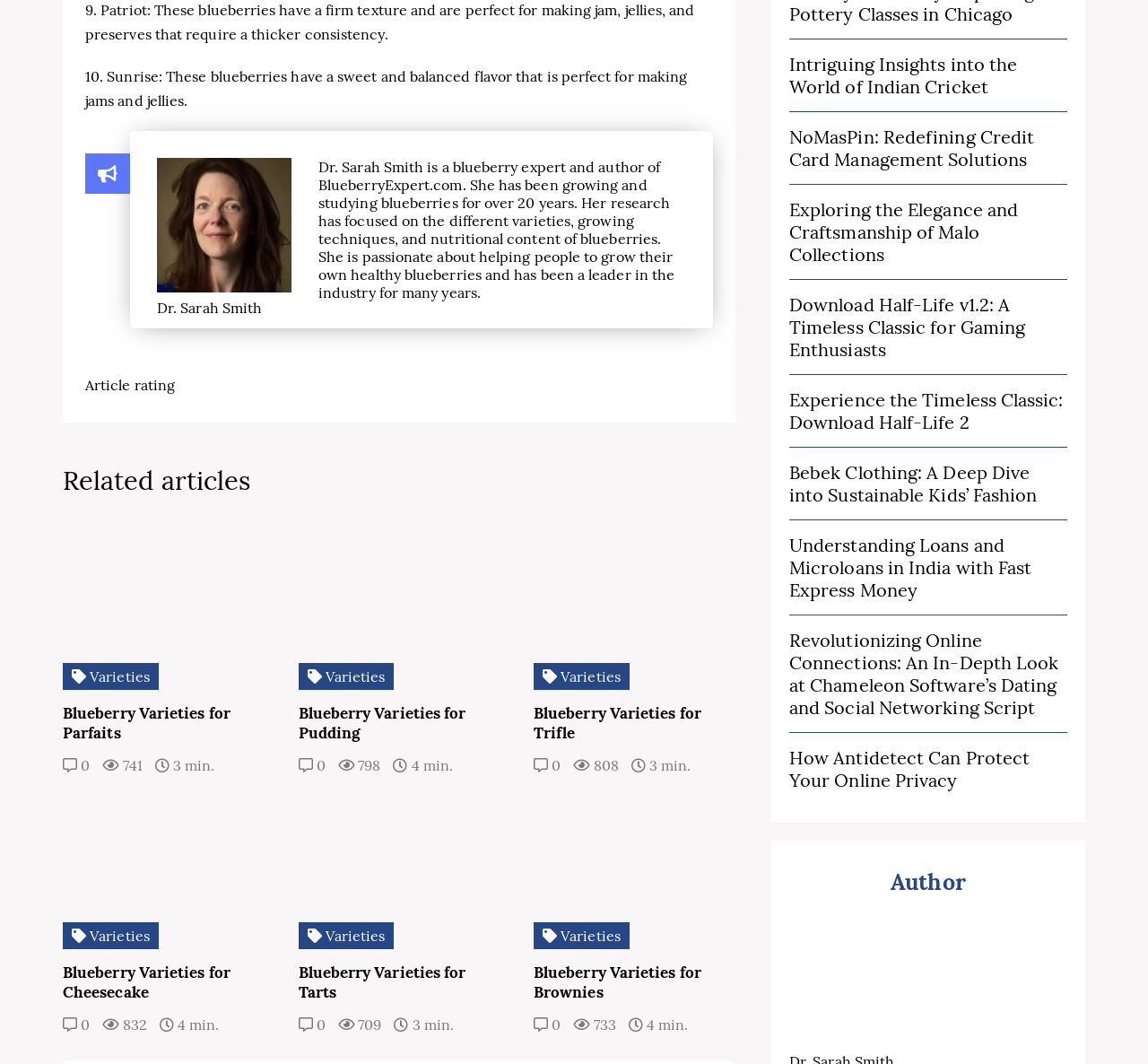Determine the bounding box coordinates of the clickable region to carry out the instruction: "read article about intriguing insights into the world of indian cricket".

[0.688, 0.05, 0.93, 0.092]